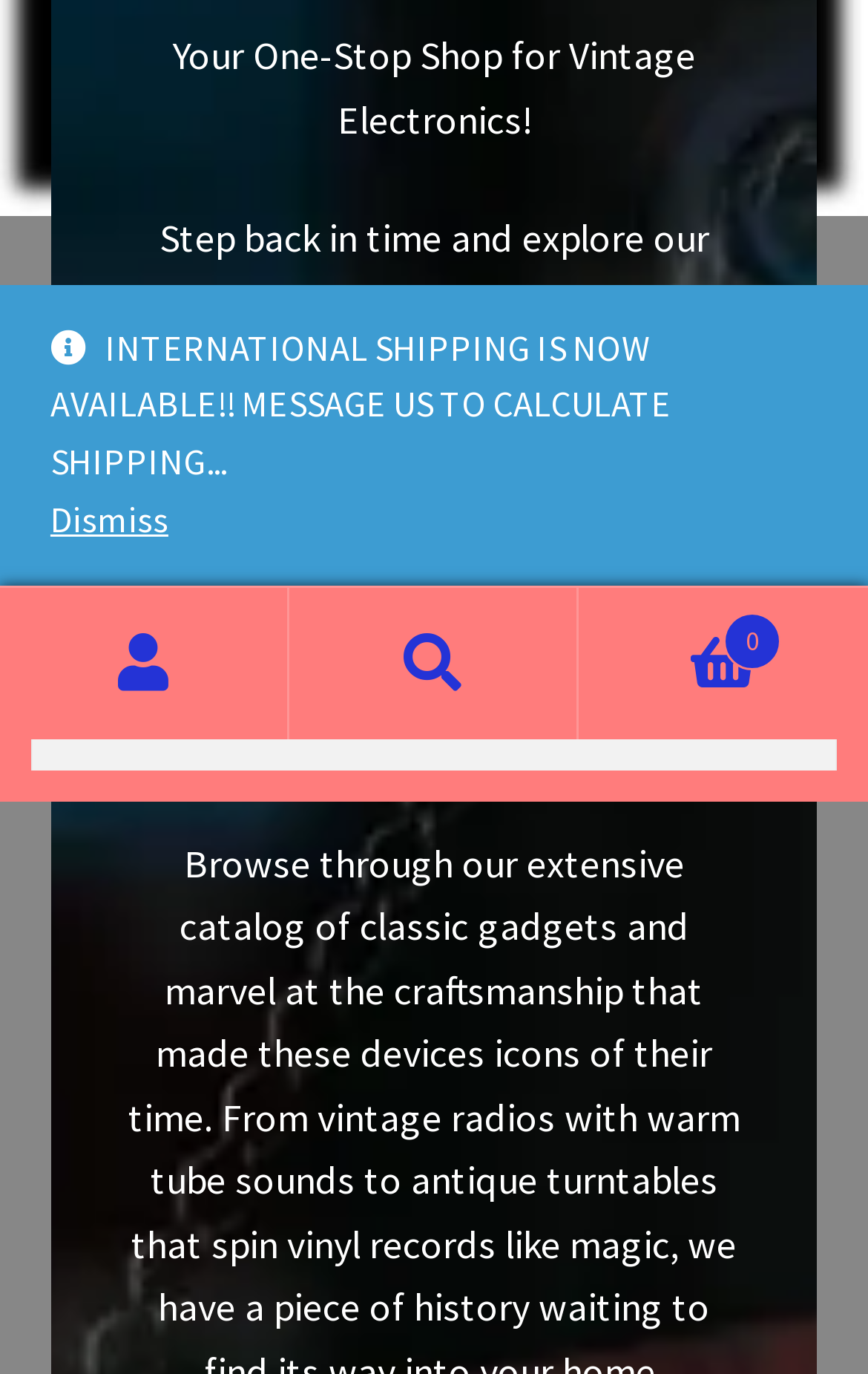Determine the bounding box coordinates (top-left x, top-left y, bottom-right x, bottom-right y) of the UI element described in the following text: My Account

[0.0, 0.428, 0.333, 0.538]